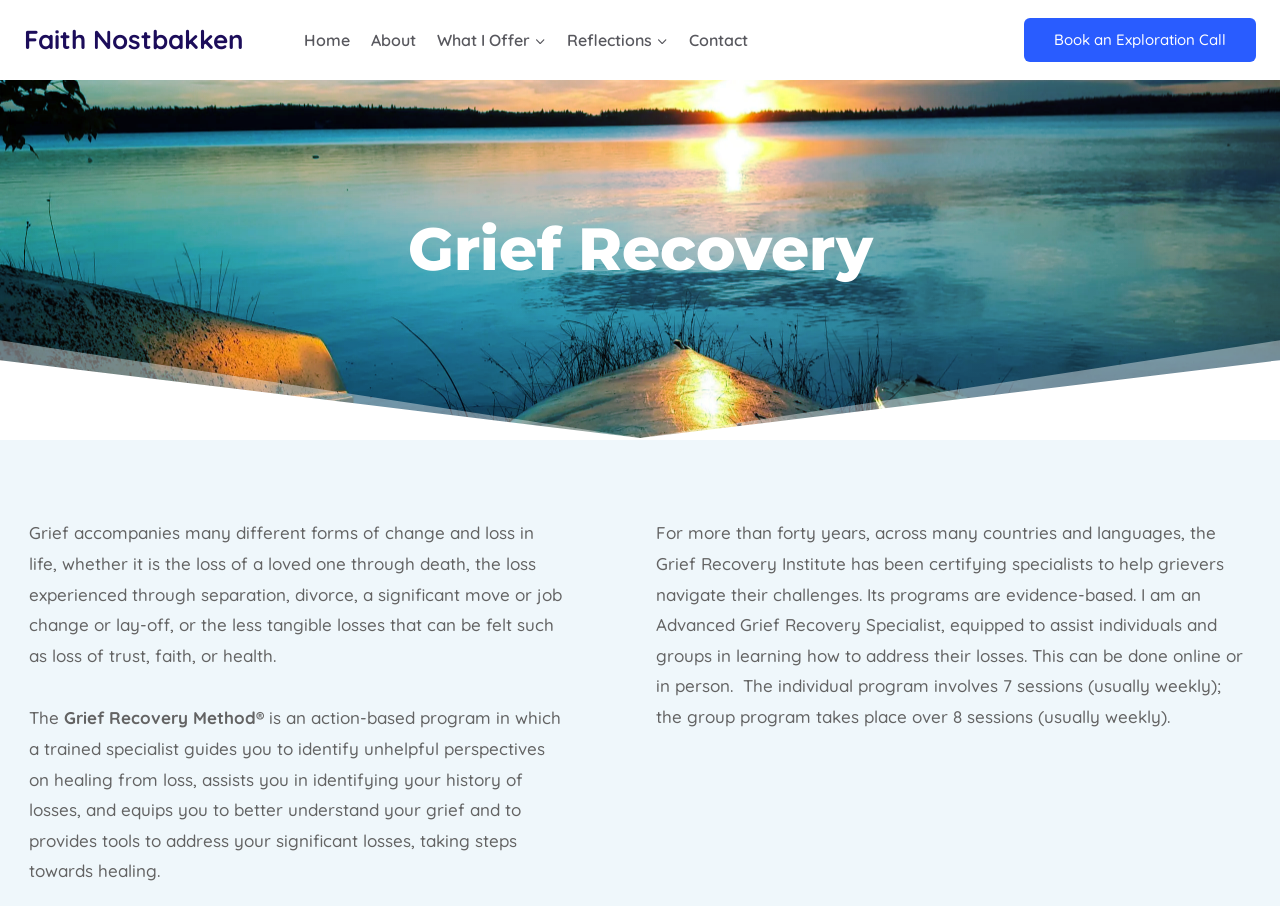Please identify the bounding box coordinates for the region that you need to click to follow this instruction: "Click on the 'Home' link".

[0.23, 0.025, 0.282, 0.064]